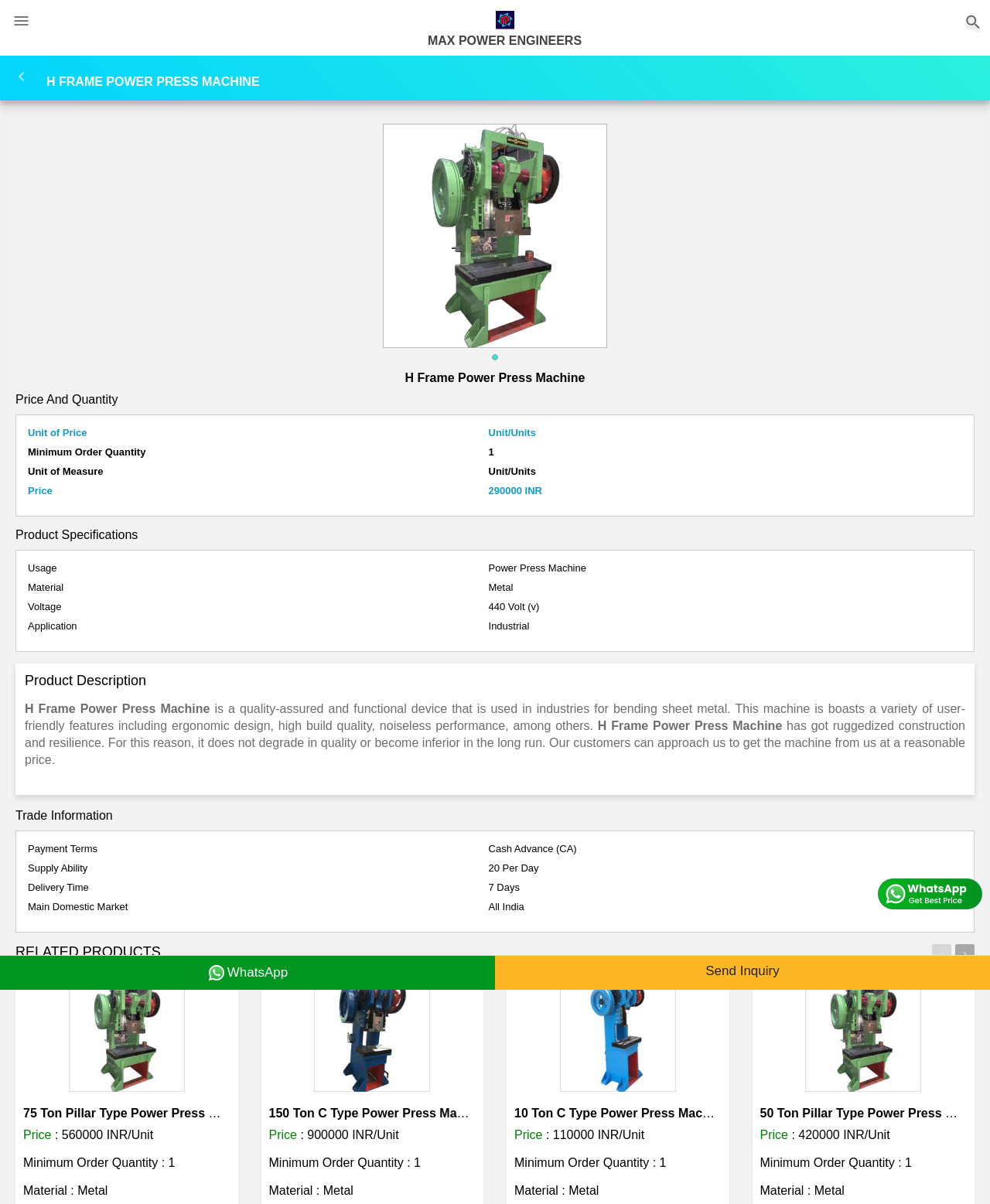What is the price of H Frame Power Press Machine?
Refer to the image and provide a one-word or short phrase answer.

290000 INR